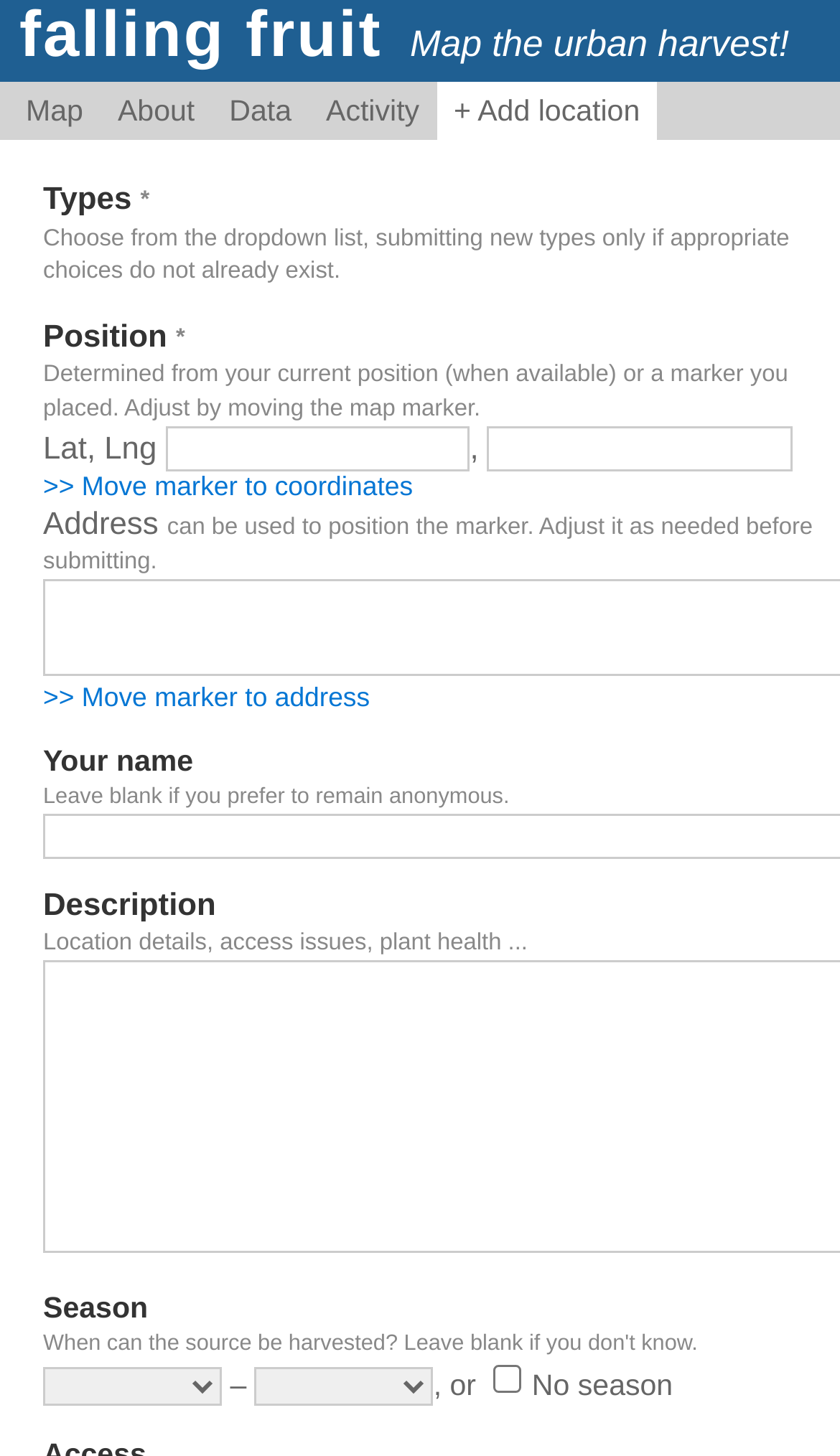Locate the bounding box coordinates of the element that should be clicked to fulfill the instruction: "Click the '+ Add location' button".

[0.52, 0.056, 0.782, 0.096]